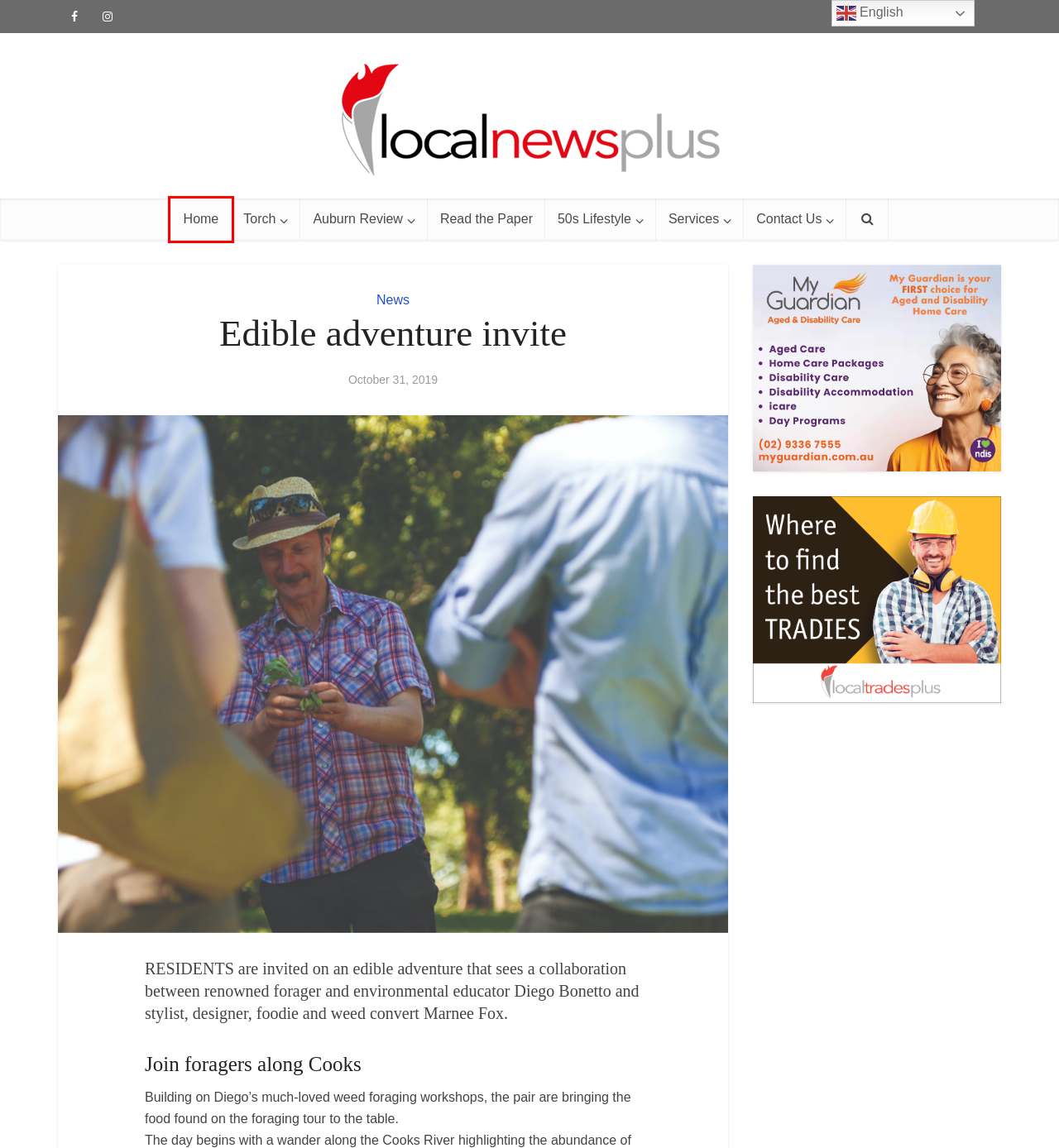You are looking at a webpage screenshot with a red bounding box around an element. Pick the description that best matches the new webpage after interacting with the element in the red bounding box. The possible descriptions are:
A. Contact us - Torch Publishing - Local News Plus
B. Auburn Review - Torch Publishing - Local News Plus
C. Services - Torch Publishing - Local News Plus
D. Torch Read Online - Torch Publishing - Local News Plus
E. News - Torch Publishing - Local News Plus
F. 50s Lifestyle - Torch Publishing - Local News Plus
G. My Guardian - Home Care Specialist | Personal Home Care | Home Support-NSW, Australia
H. Home - Torch Publishing - Local News Plus

H